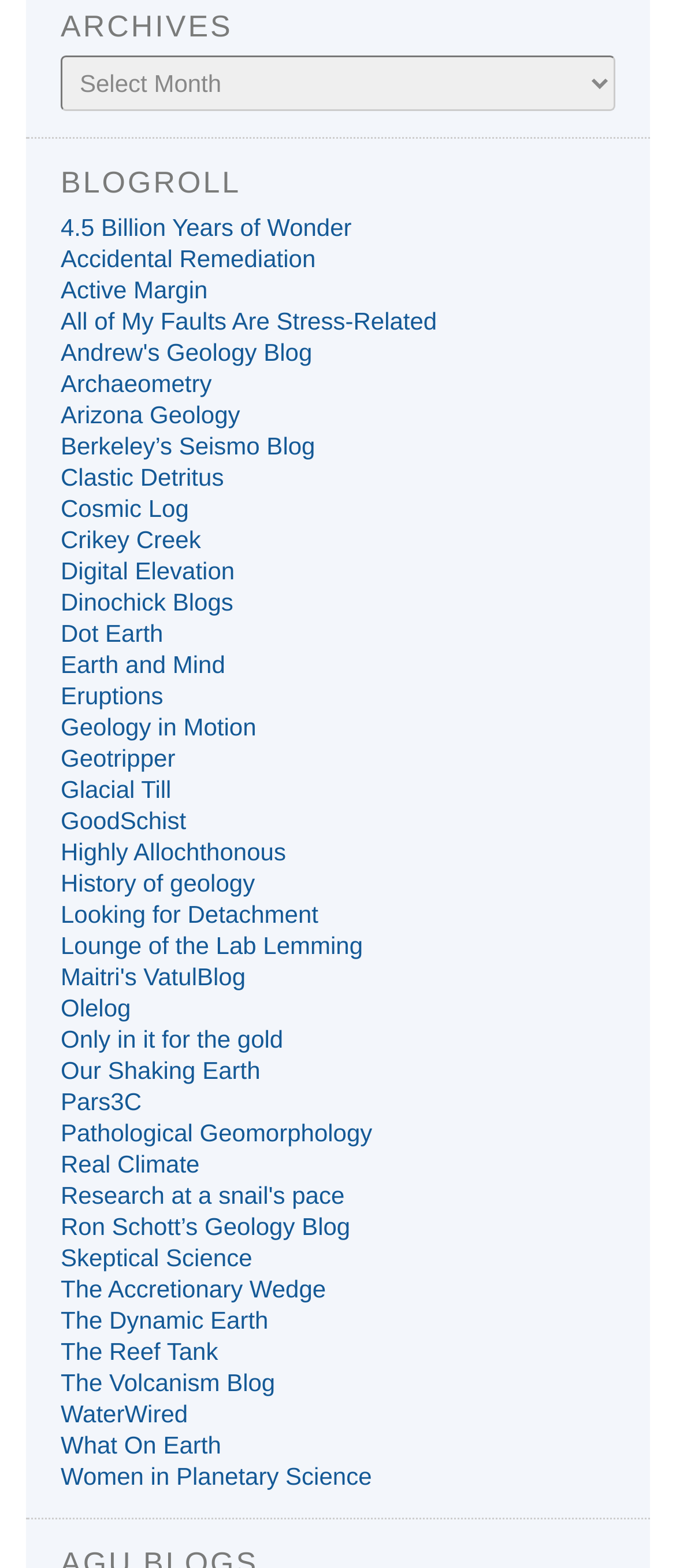Find the bounding box coordinates of the area to click in order to follow the instruction: "Read Women in Planetary Science".

[0.09, 0.933, 0.55, 0.951]